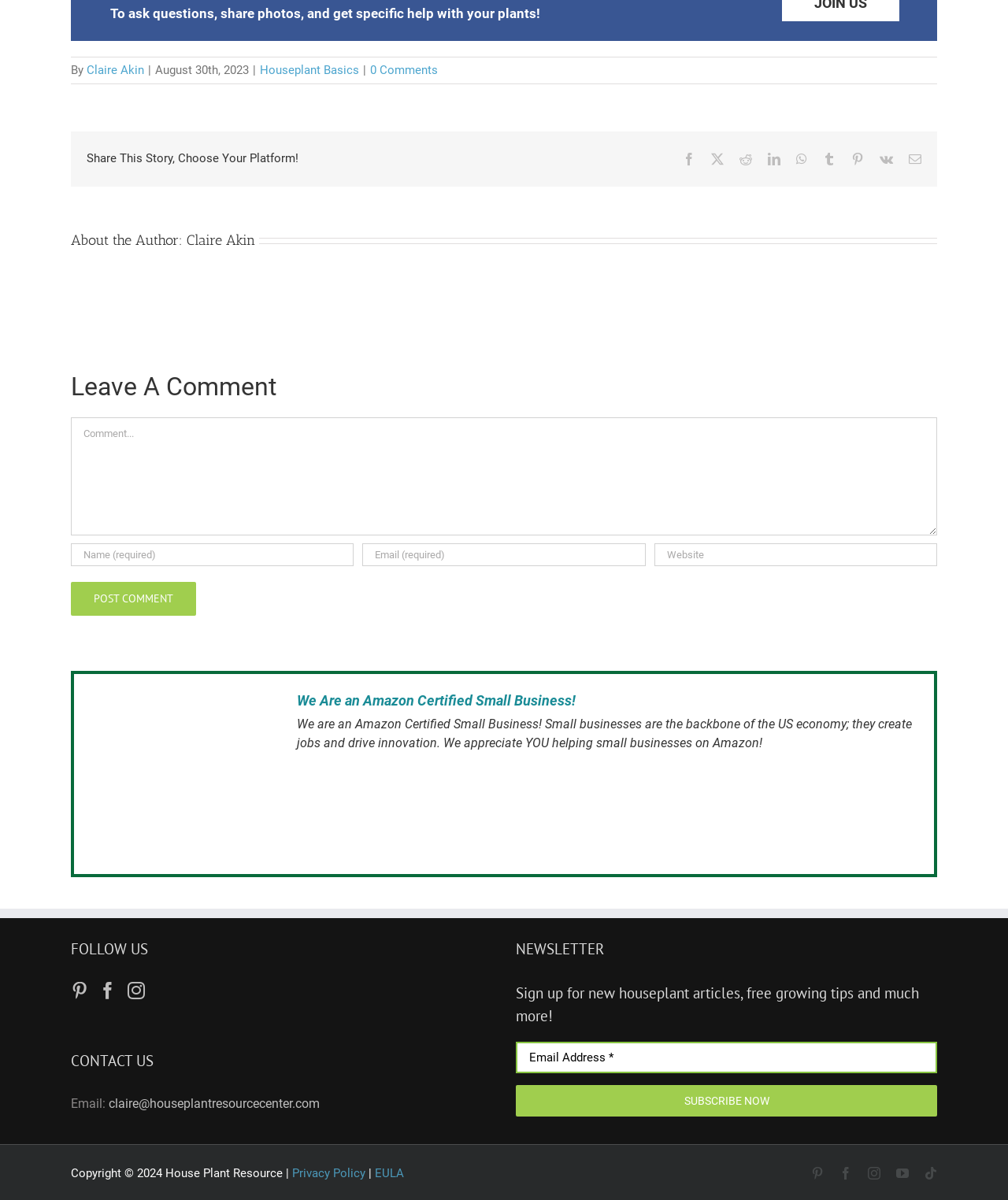Given the webpage screenshot, identify the bounding box of the UI element that matches this description: "aria-label="Email (required)" name="email" placeholder="Email (required)"".

[0.36, 0.452, 0.64, 0.472]